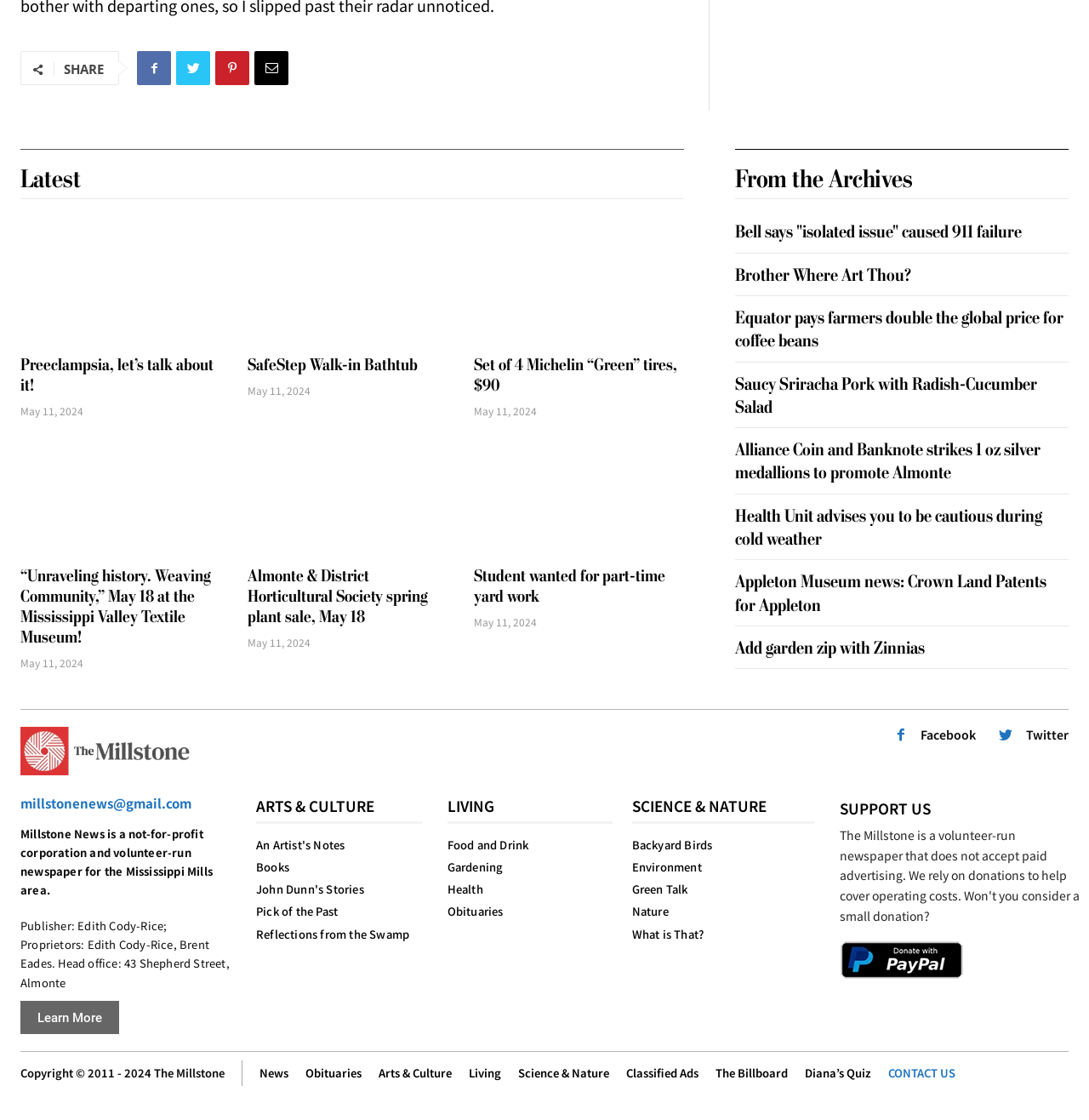Identify the bounding box coordinates of the area you need to click to perform the following instruction: "Check the Facebook link".

[0.846, 0.648, 0.896, 0.664]